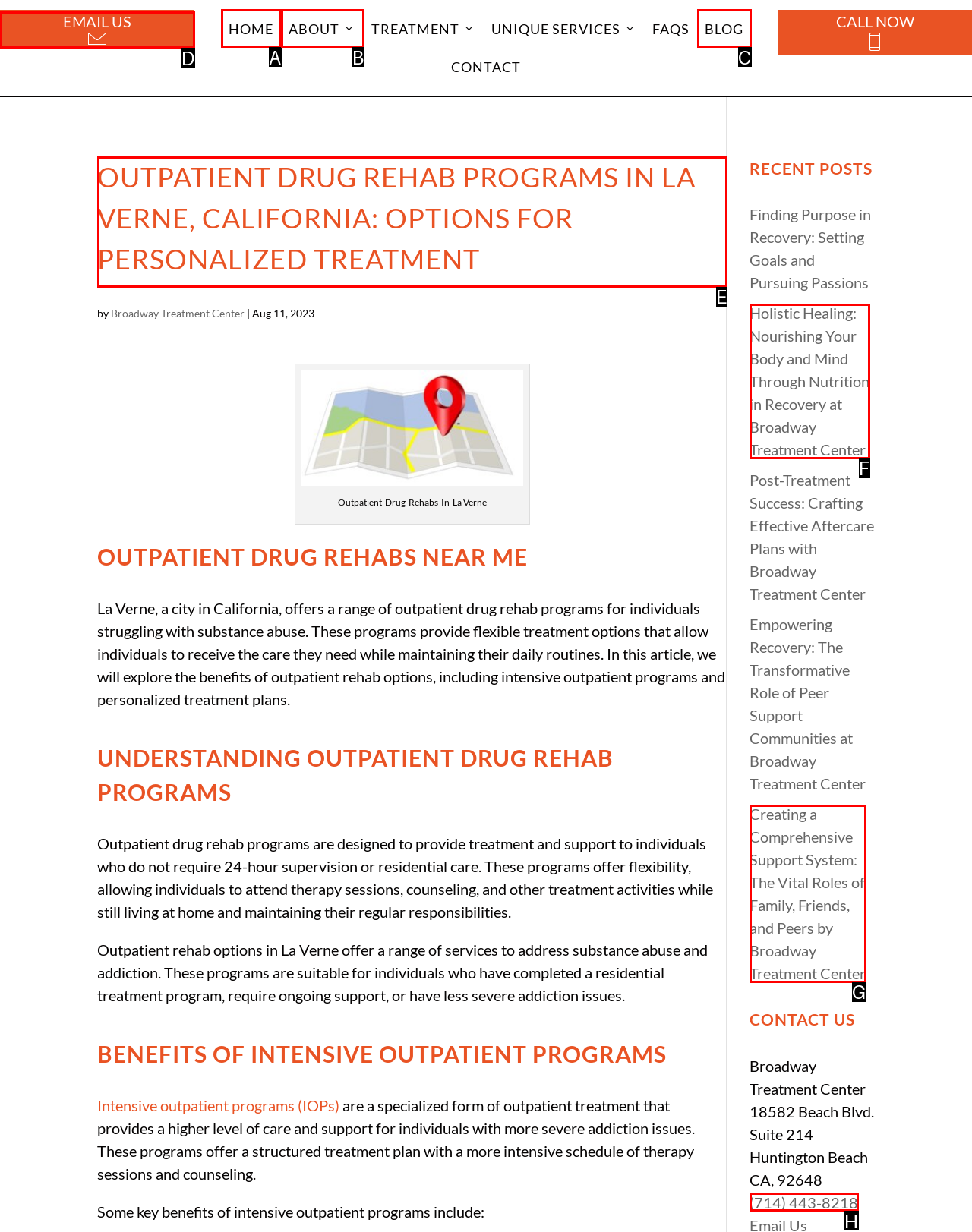Select the appropriate HTML element that needs to be clicked to finish the task: Learn about outpatient drug rehab programs in La Verne, California
Reply with the letter of the chosen option.

E